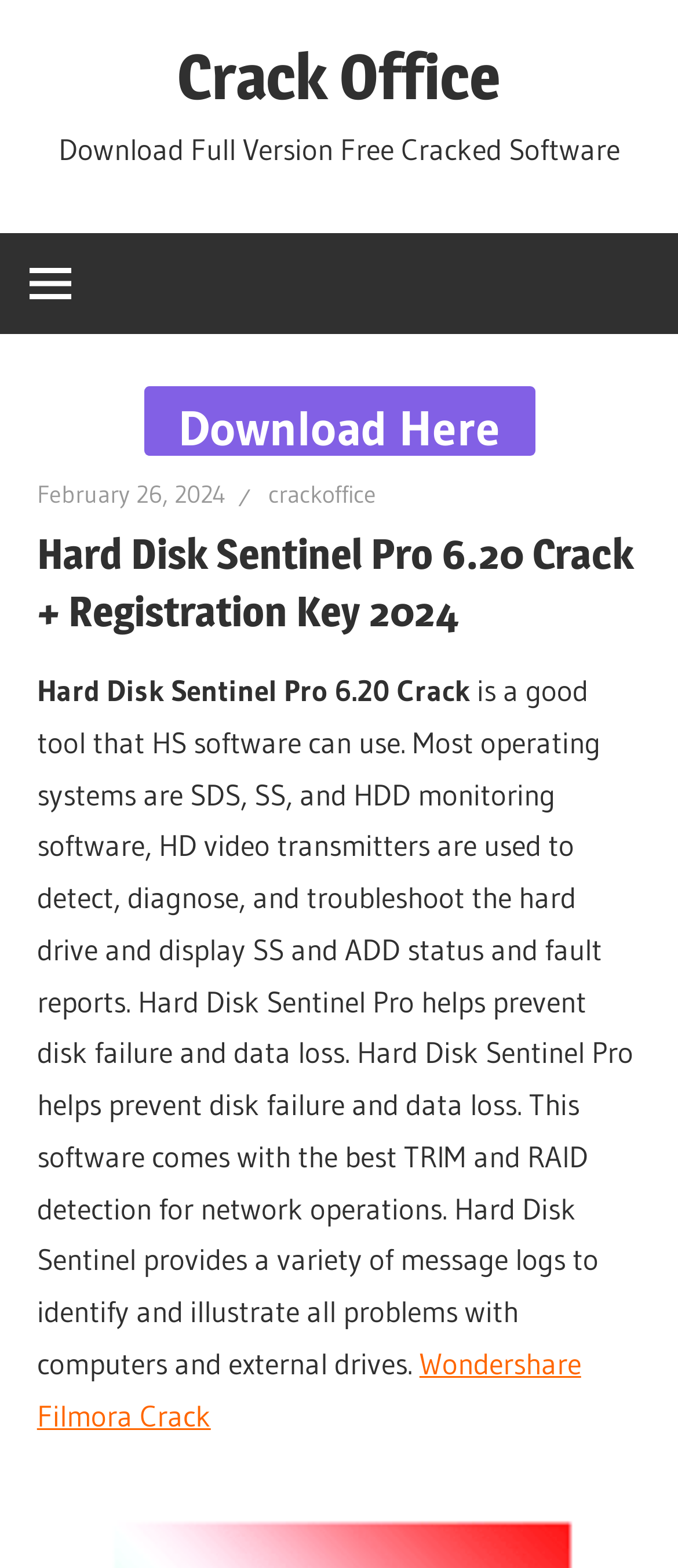Describe every aspect of the webpage comprehensively.

The webpage appears to be a software download page, specifically for Hard Disk Sentinel Pro 6.20 Crack. At the top, there is a link to "Crack Office" and a static text stating "Download Full Version Free Cracked Software". Below this, there is a button with no label, which expands to reveal a primary menu.

To the right of the button, there is a prominent "Download Here" button. Above this button, there is a header section containing a link to the date "February 26, 2024", a link to "crackoffice", and a heading that matches the title of the webpage, "Hard Disk Sentinel Pro 6.20 Crack + Registration Key 2024".

Below the header section, there is a lengthy static text that describes the features and benefits of Hard Disk Sentinel Pro, including its ability to monitor hard drives, detect faults, and prevent data loss. The text also mentions the software's TRIM and RAID detection capabilities.

At the bottom of the page, there is a link to "Wondershare Filmora Crack", which appears to be a related software download. Overall, the webpage is focused on providing information and a download link for Hard Disk Sentinel Pro 6.20 Crack.